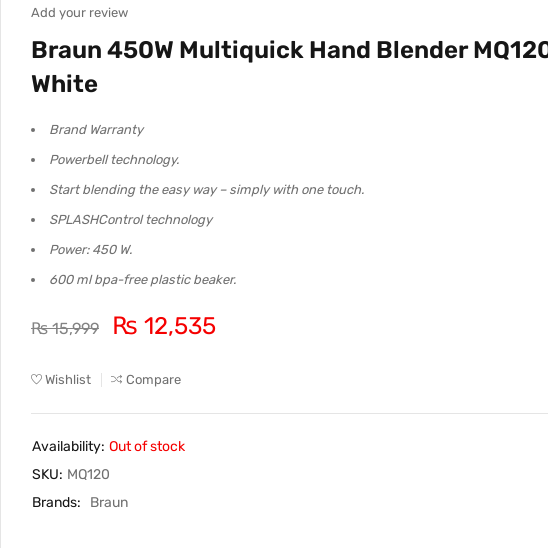Give an in-depth description of what is happening in the image.

The image features the **Braun 450W Multiquick Hand Blender MQ120** in white, showcasing its sleek design and modern aesthetics. Key specifications highlight the product's **Brand Warranty** and **Powerbell technology**, emphasizing its efficiency and ease of use with just one touch. The blender boasts **SPLASHControl technology** for mess-free operation and has a power rating of **450 watts**, making it a robust kitchen appliance for blending tasks. 

Accompanying the product details is its **600 ml BPA-free plastic beaker**, perfect for safe food preparation. The pricing is indicated, originally at **Rs 15,999**, now available for **Rs 12,535**, although it is currently listed as **out of stock**. This appliance is integral for those seeking reliable kitchen tools, combining advanced features and user-friendly design for everyday blending needs. Additional options such as adding to a wishlist or comparing products are also available for potential buyers.